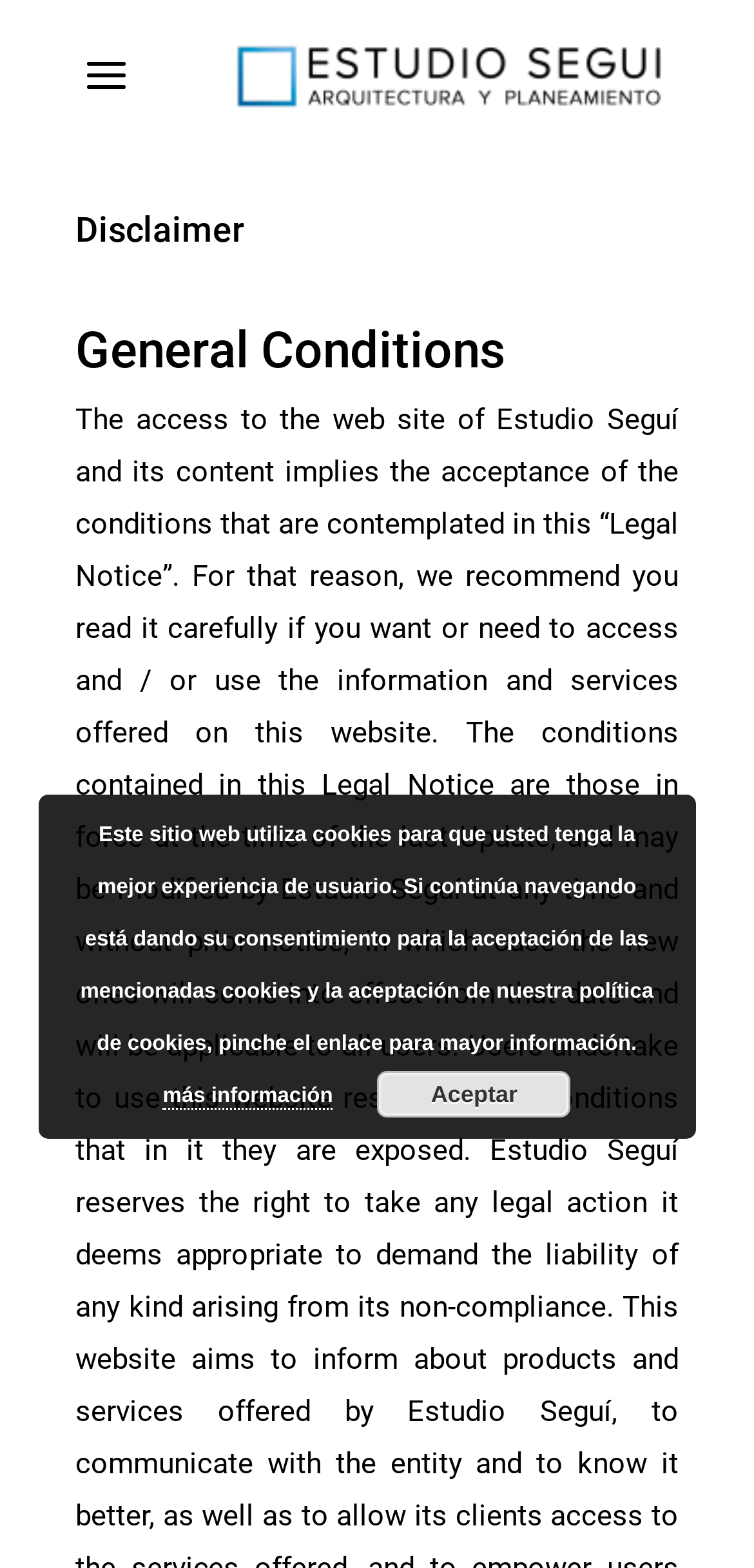What is the relationship between Estudio Seguí and José Seguí?
Using the image as a reference, deliver a detailed and thorough answer to the question.

The relationship between Estudio Seguí and José Seguí can be inferred from the link 'Estudio de arquitectura y planeamiento por el arquitecto José Seguí | Estudio Segui' which indicates that Estudio Seguí is owned or operated by the architect José Seguí.